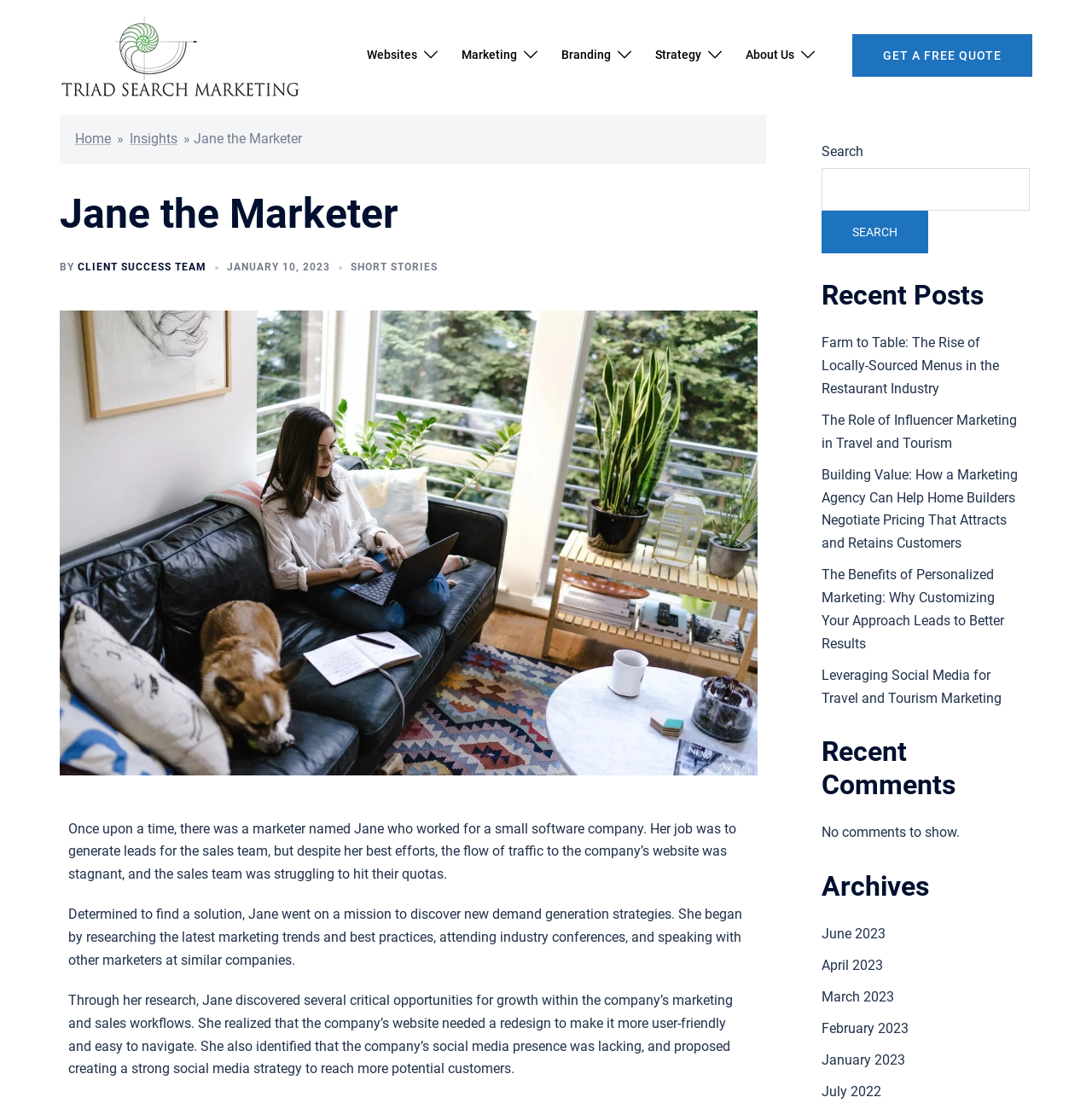Using the provided description: "January 10, 2023January 10, 2023", find the bounding box coordinates of the corresponding UI element. The output should be four float numbers between 0 and 1, in the format [left, top, right, bottom].

[0.208, 0.237, 0.302, 0.248]